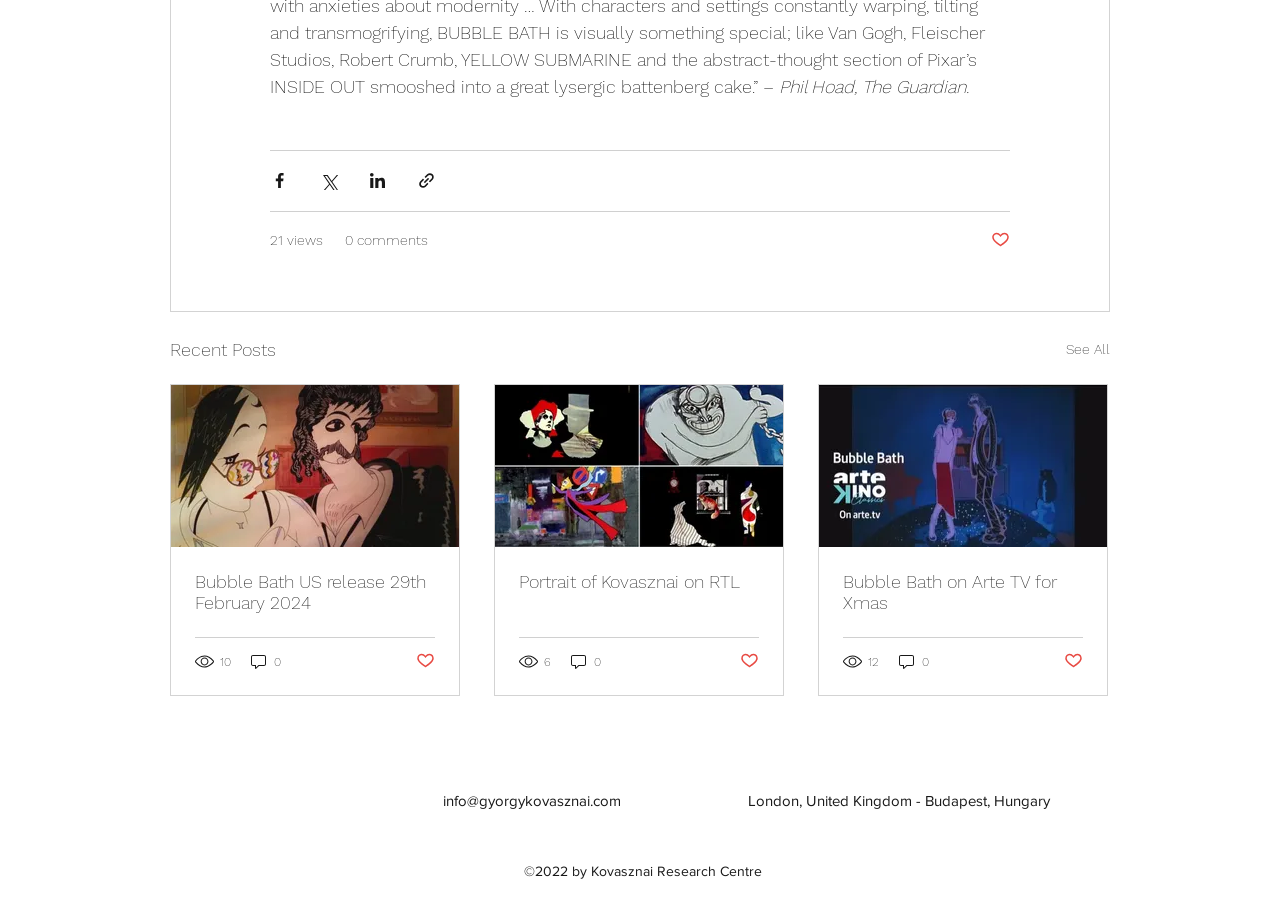Given the description "Portrait of Kovasznai on RTL", provide the bounding box coordinates of the corresponding UI element.

[0.405, 0.637, 0.593, 0.66]